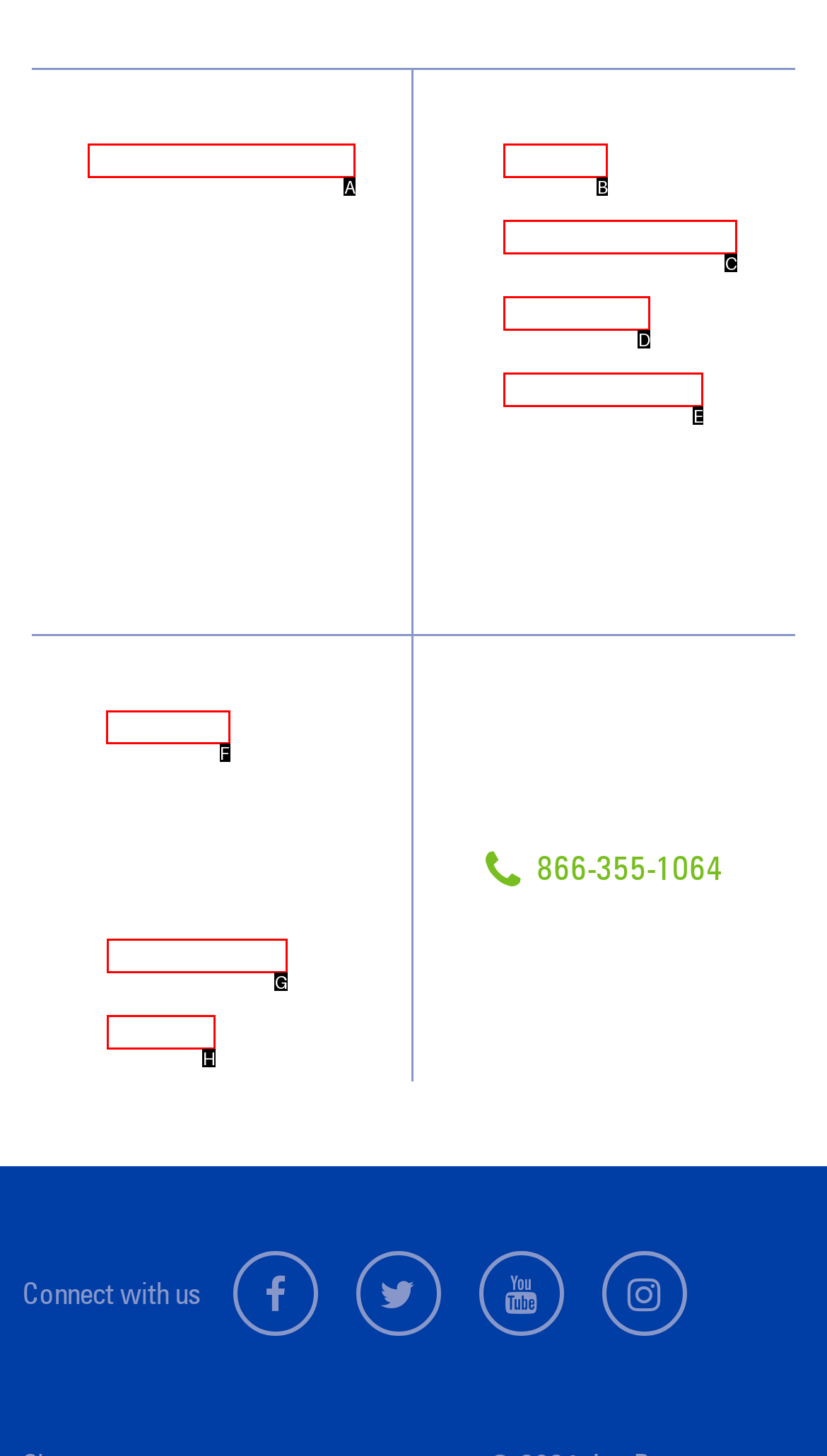Choose the HTML element to click for this instruction: Contact us Answer with the letter of the correct choice from the given options.

F